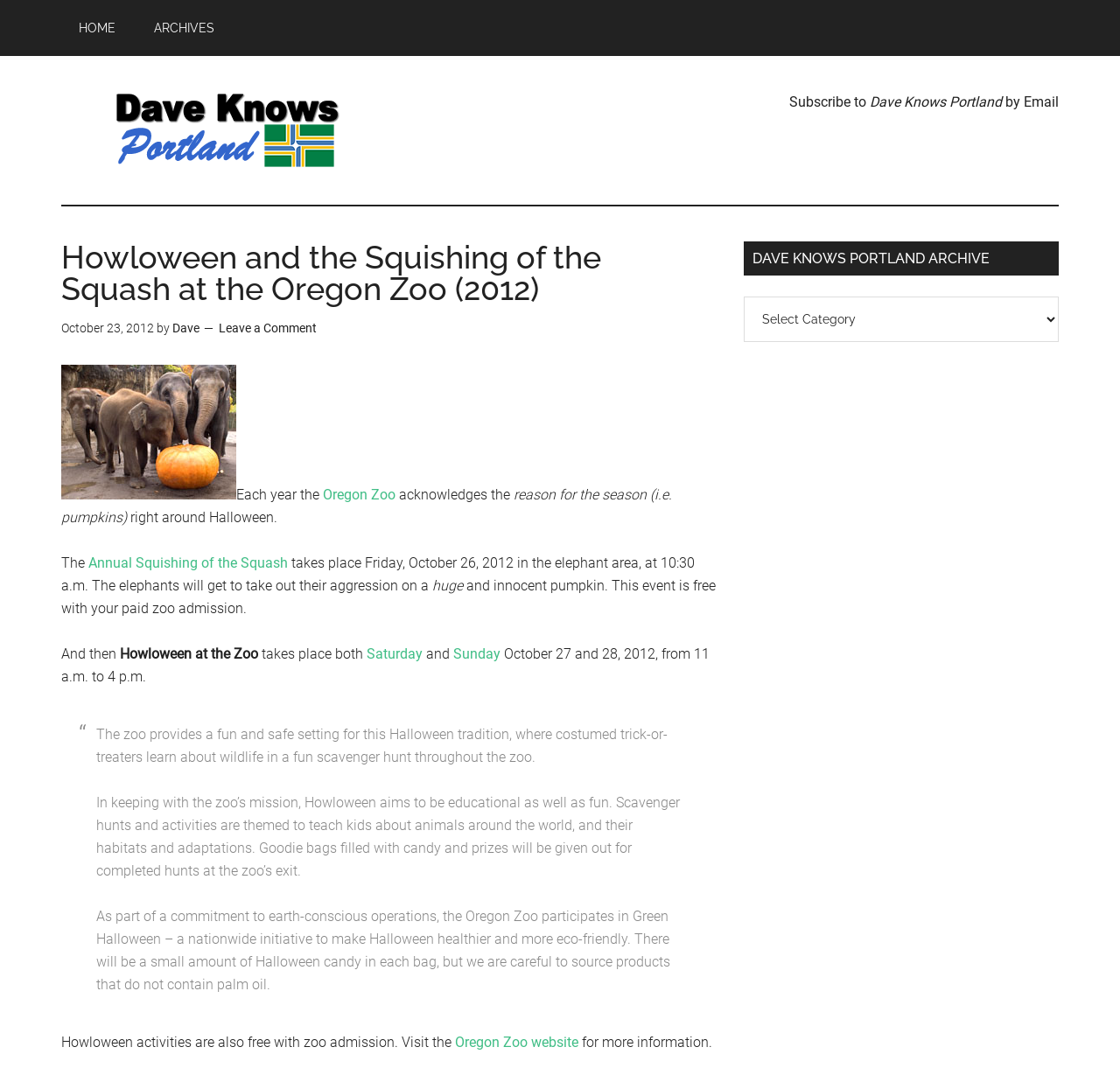What is the initiative that the Oregon Zoo participates in?
Please provide a comprehensive answer based on the information in the image.

The article mentions that the Oregon Zoo participates in Green Halloween, a nationwide initiative to make Halloween healthier and more eco-friendly. This is reflected in the zoo's efforts to source products that do not contain palm oil for the goodie bags given out during the event.